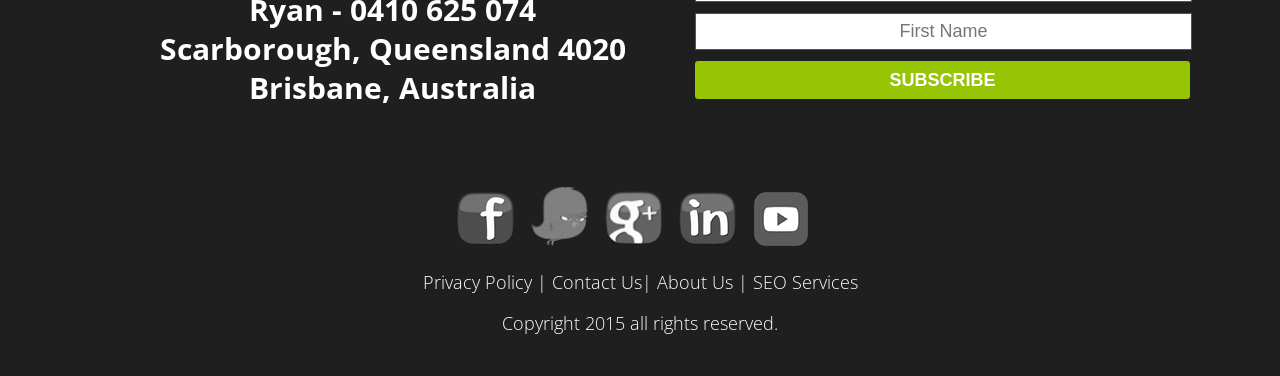Locate the bounding box coordinates of the element to click to perform the following action: 'Read privacy policy'. The coordinates should be given as four float values between 0 and 1, in the form of [left, top, right, bottom].

[0.33, 0.719, 0.415, 0.783]